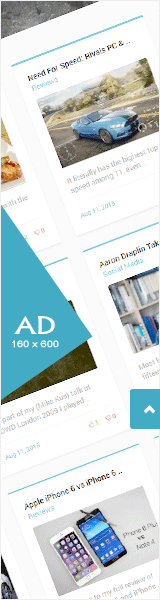Carefully examine the image and provide an in-depth answer to the question: What type of content is showcased in the banner?

The caption states that the banner showcases a variety of content, including images and brief descriptions related to product reviews, such as a sports car and technology like the Apple iPhone 6. This information can be used to determine the type of content showcased in the banner.